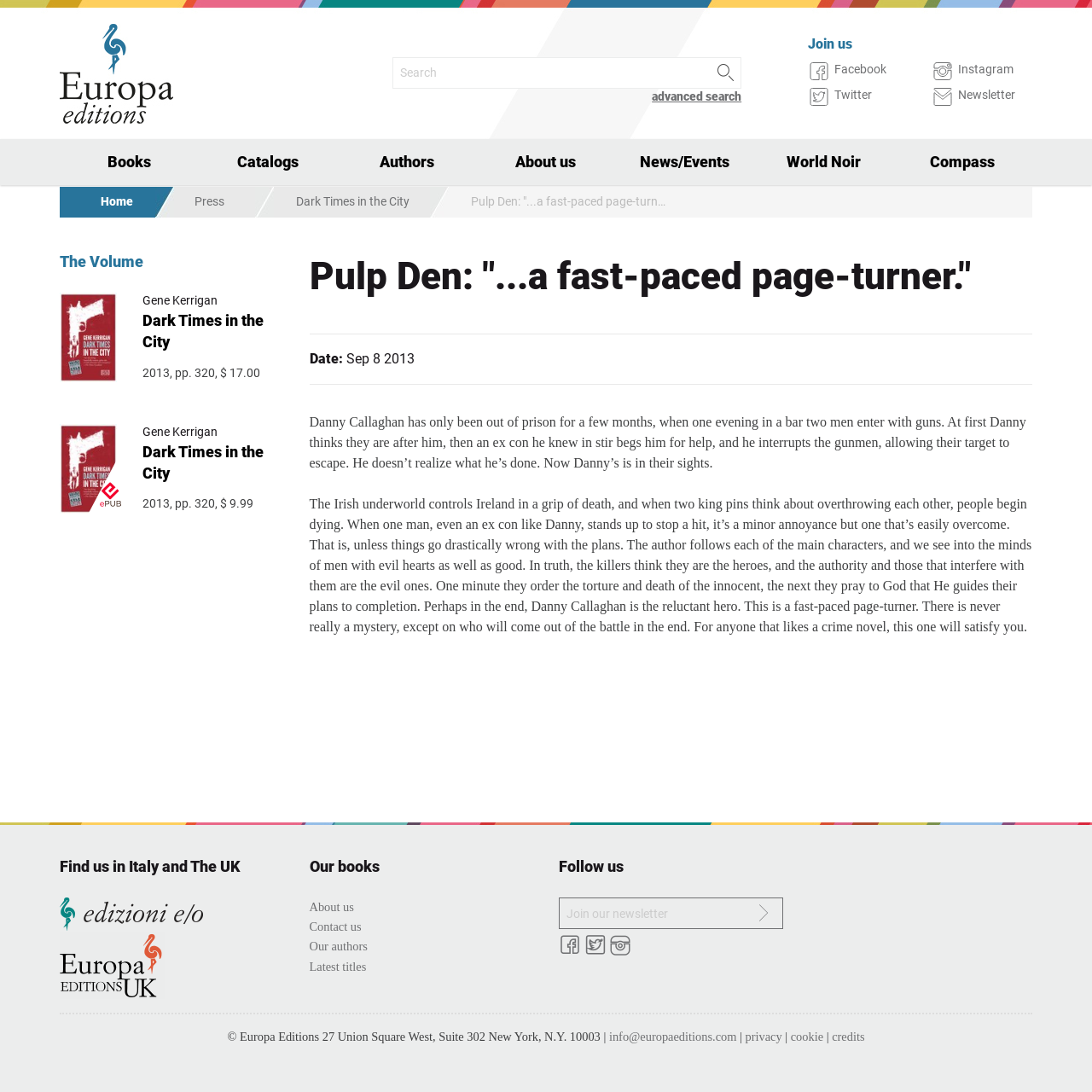Given the element description: "info@europaeditions.com", predict the bounding box coordinates of the UI element it refers to, using four float numbers between 0 and 1, i.e., [left, top, right, bottom].

[0.558, 0.943, 0.675, 0.956]